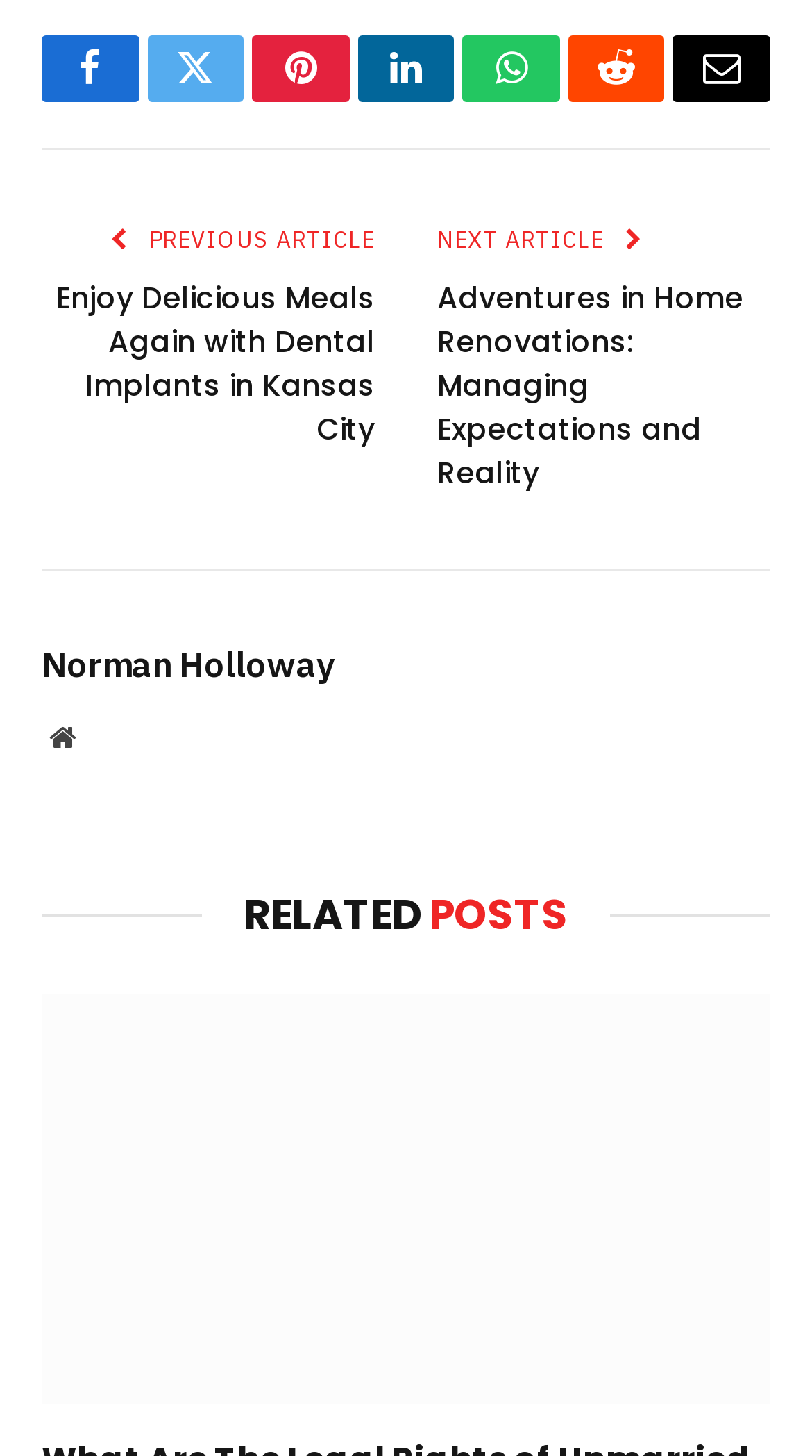How many social media links are there? Please answer the question using a single word or phrase based on the image.

6